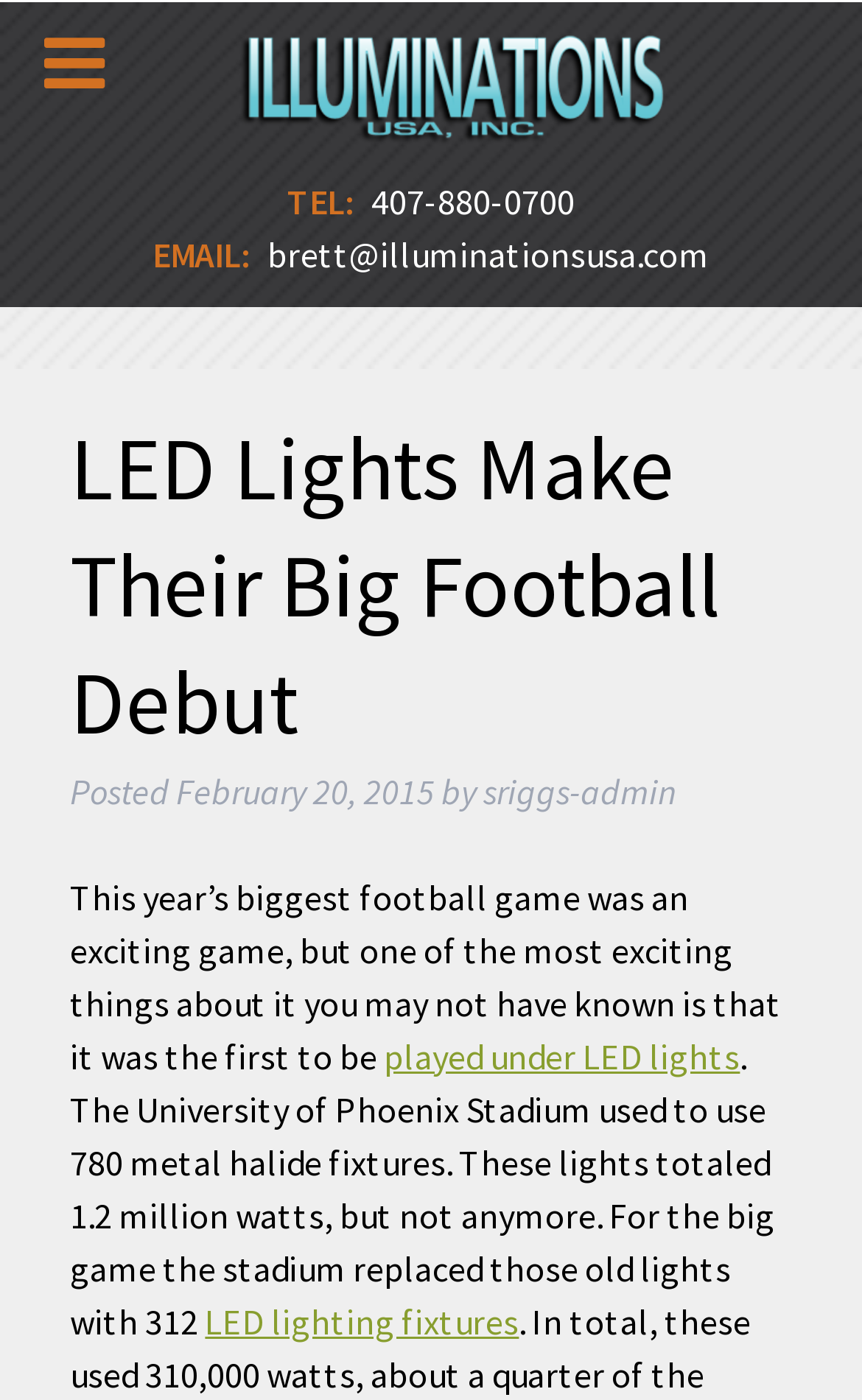What is the phone number?
Kindly offer a detailed explanation using the data available in the image.

I found the phone number by looking at the static text elements on the webpage, specifically the one that says 'TEL:' and the adjacent text that displays the phone number.